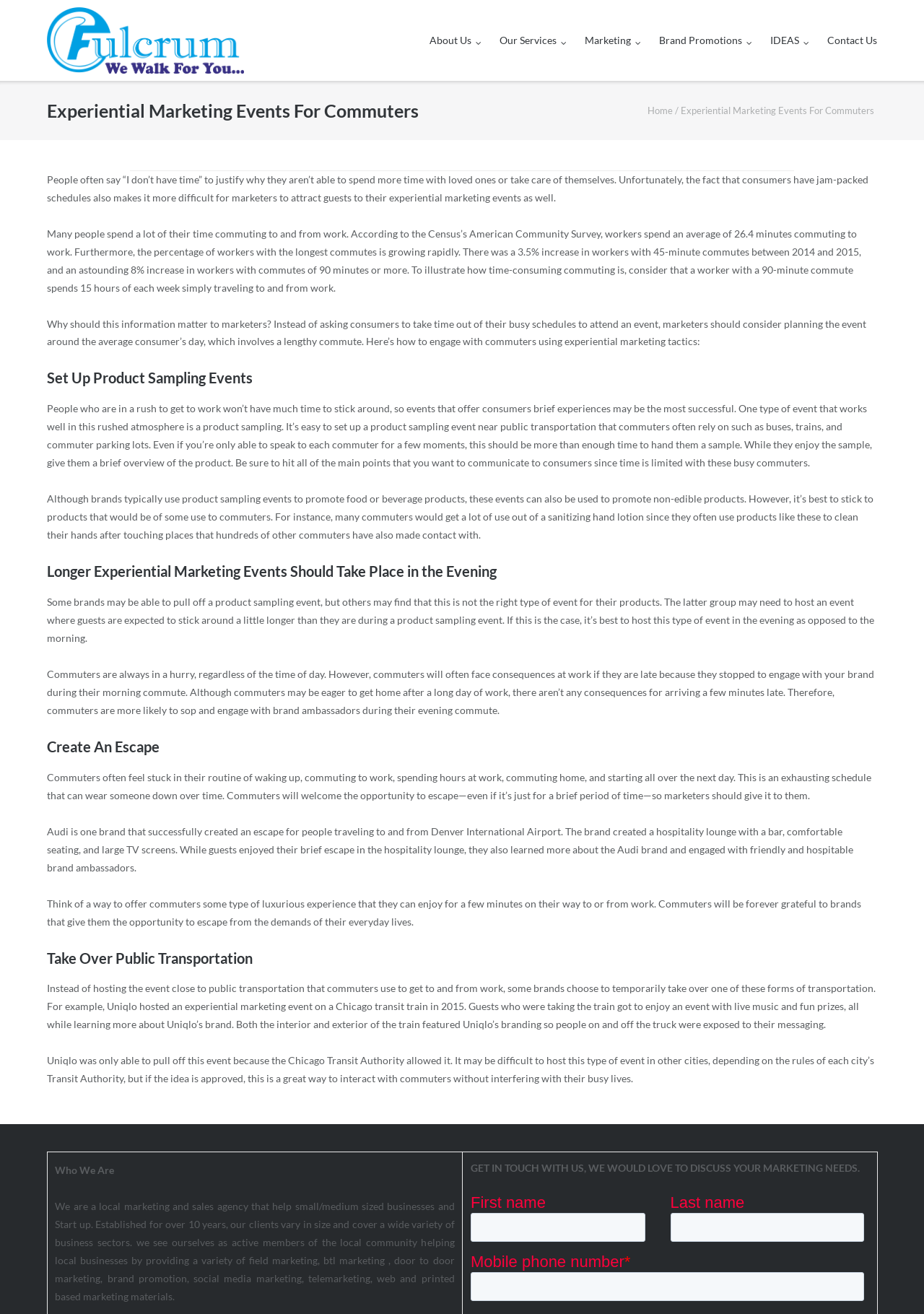Respond to the following query with just one word or a short phrase: 
What type of event is suitable for busy commuters?

Product sampling event